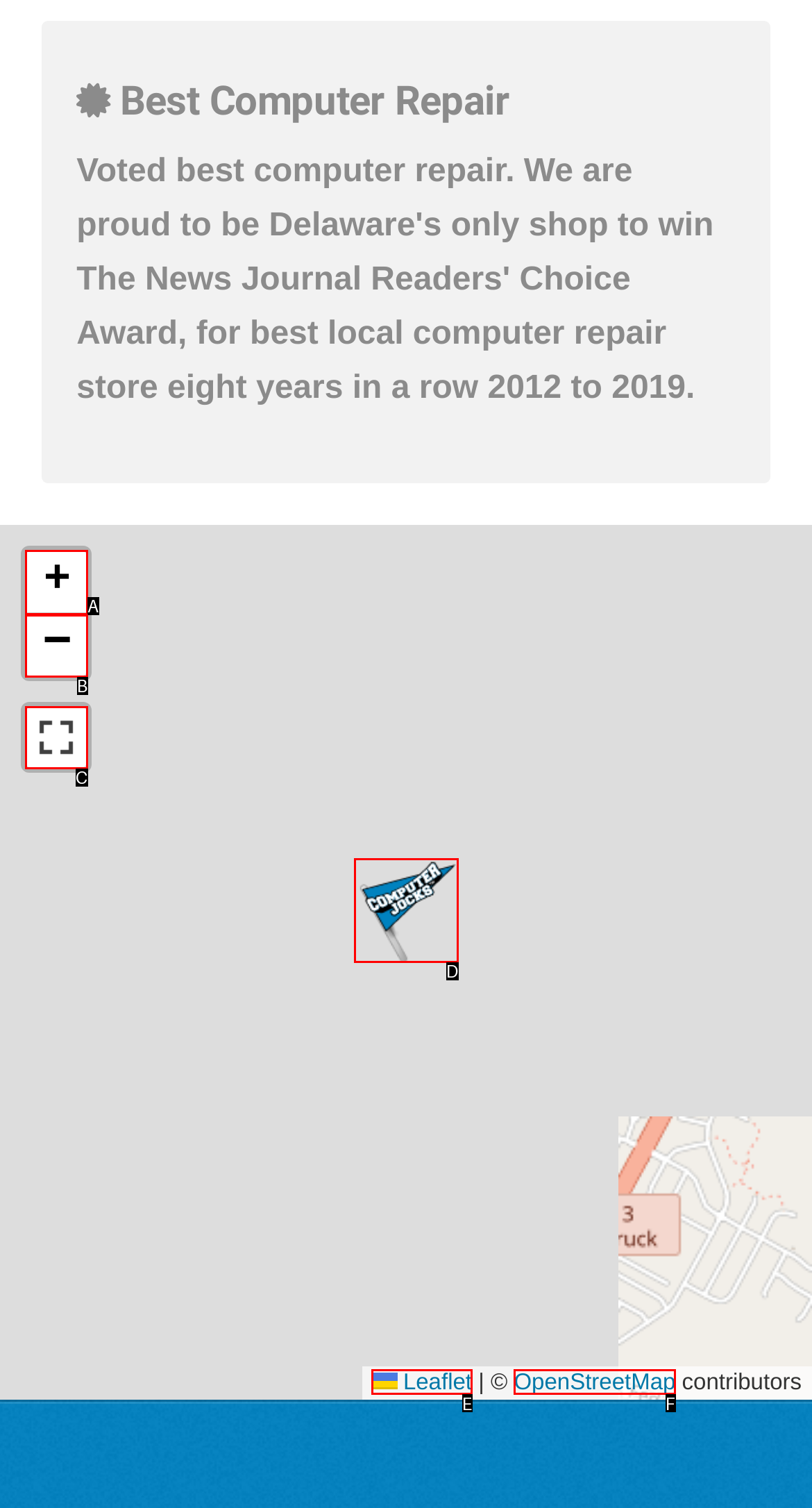From the description: title="View Fullscreen", select the HTML element that fits best. Reply with the letter of the appropriate option.

C